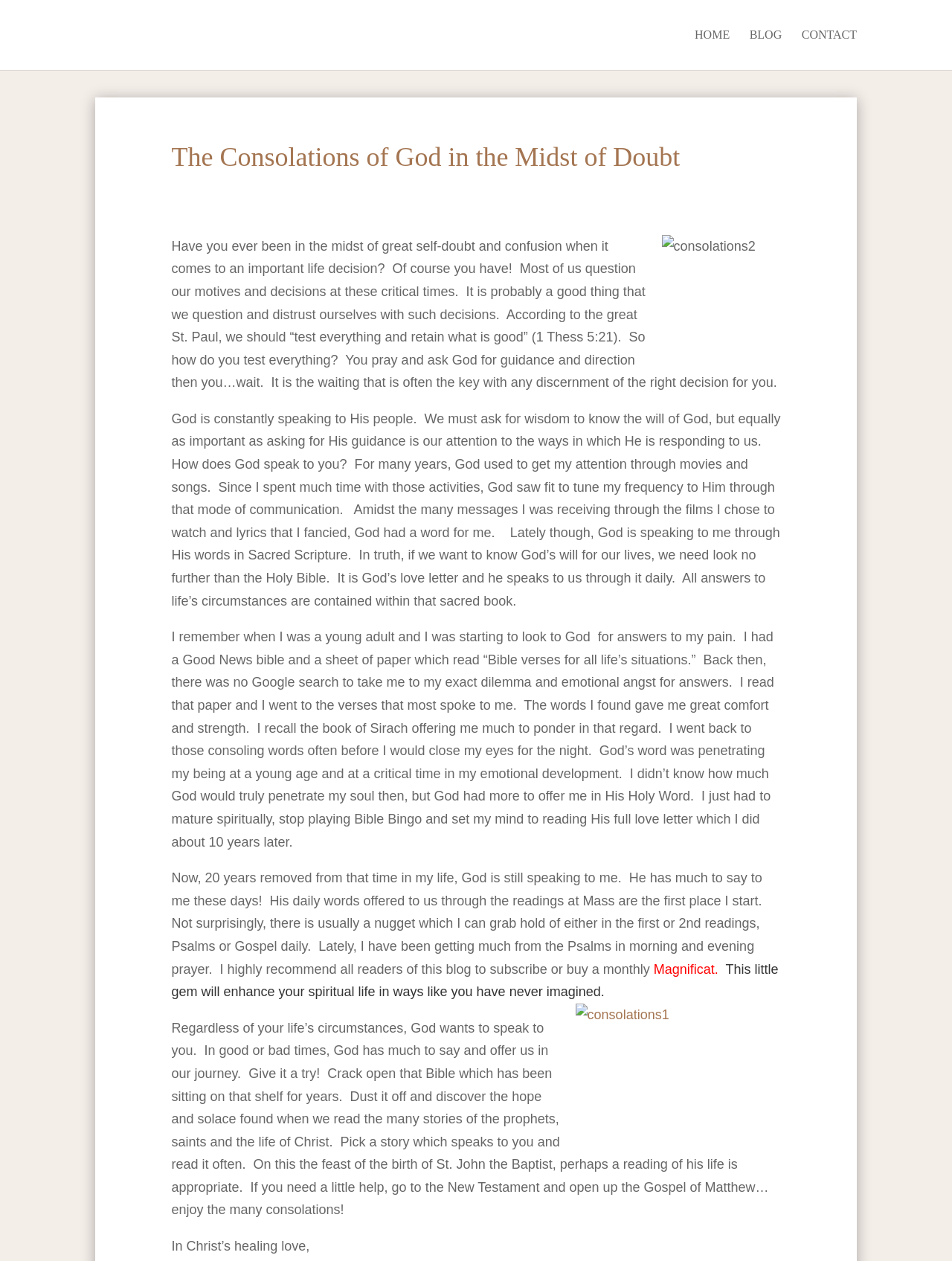What is the name of the blog post?
Look at the image and respond with a one-word or short-phrase answer.

The Consolations of God in the Midst of Doubt